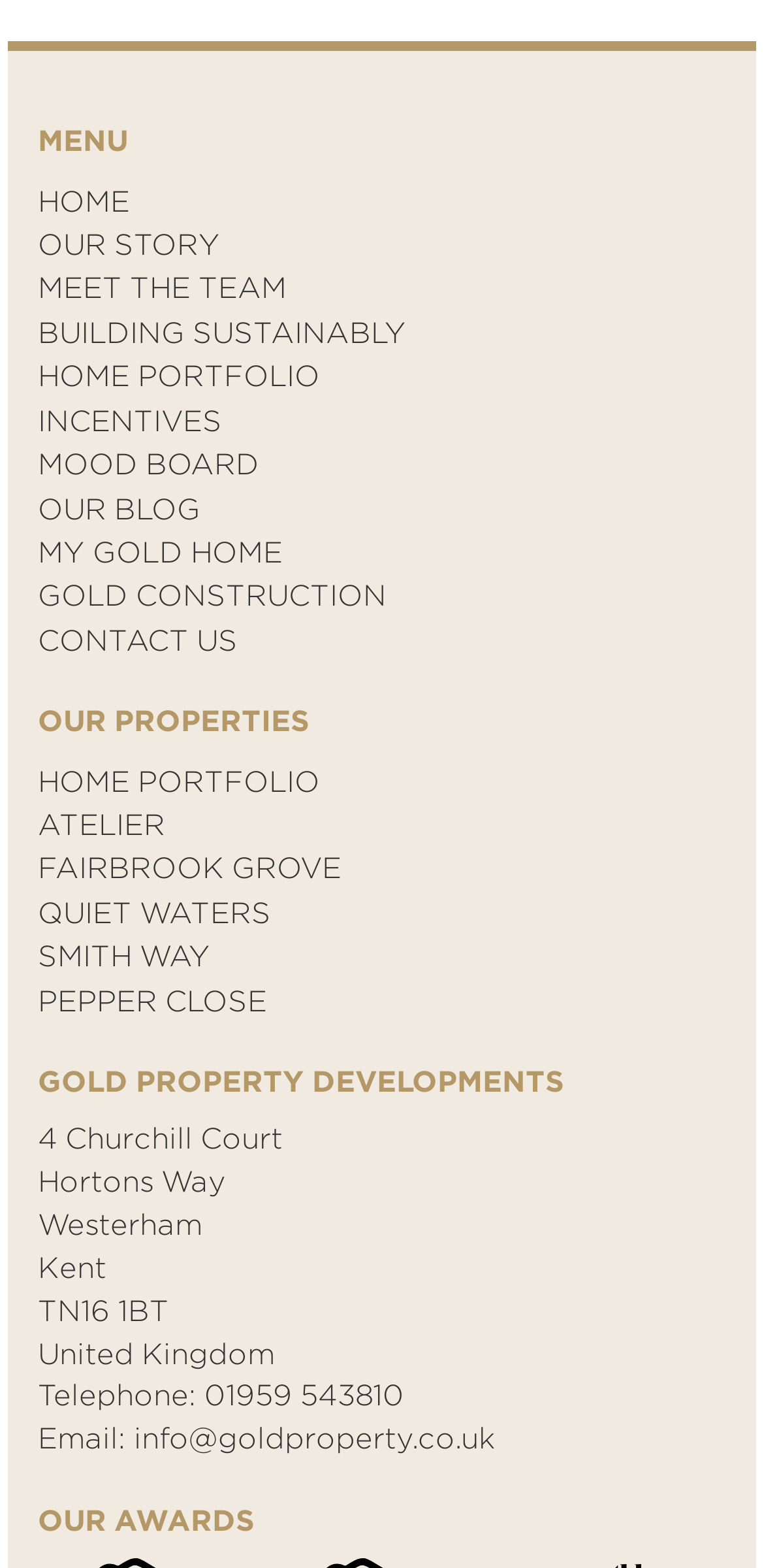Pinpoint the bounding box coordinates of the clickable element needed to complete the instruction: "Click on HOME". The coordinates should be provided as four float numbers between 0 and 1: [left, top, right, bottom].

[0.05, 0.115, 0.95, 0.143]